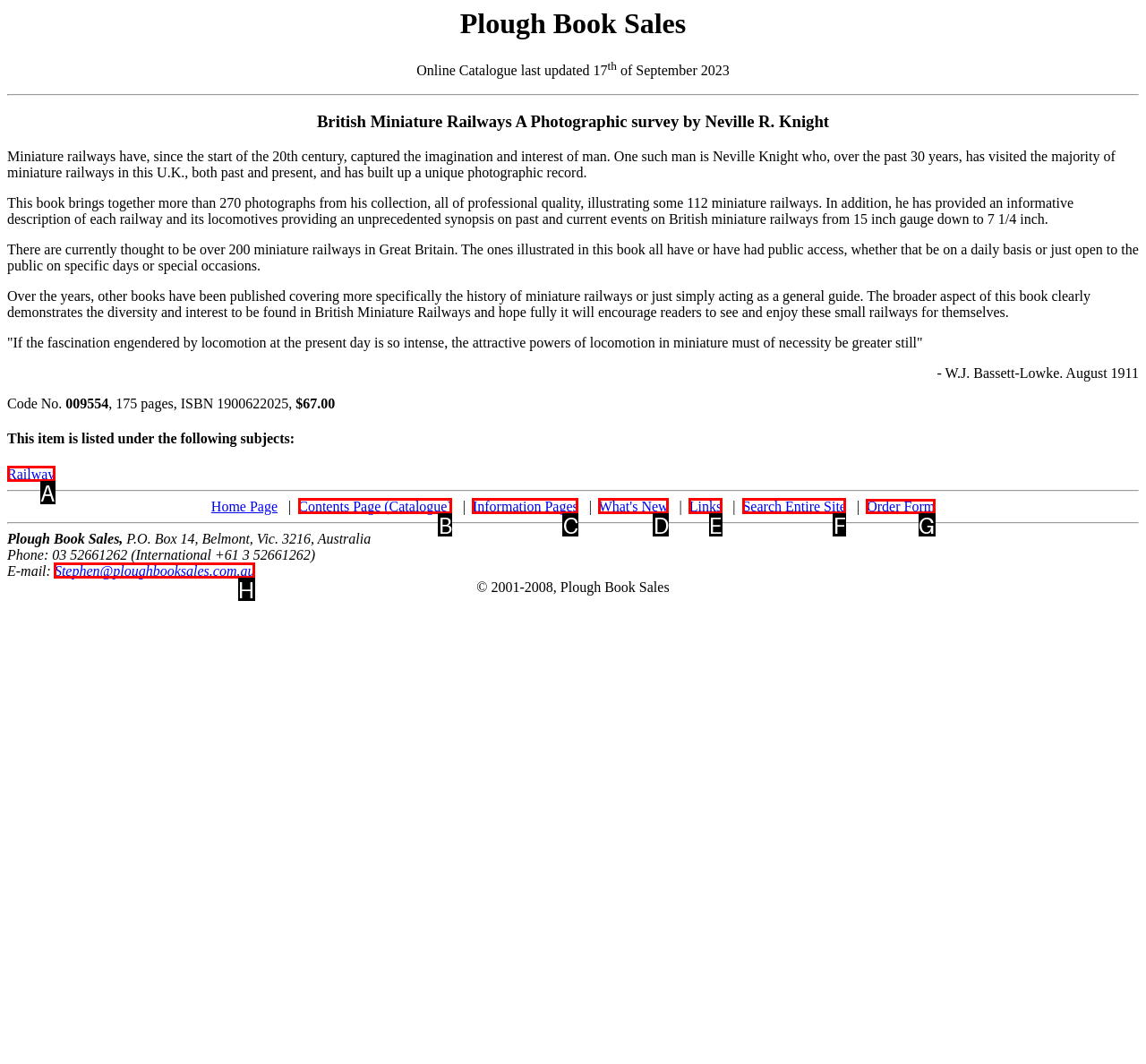Specify which UI element should be clicked to accomplish the task: Go to the 'Order Form'. Answer with the letter of the correct choice.

G